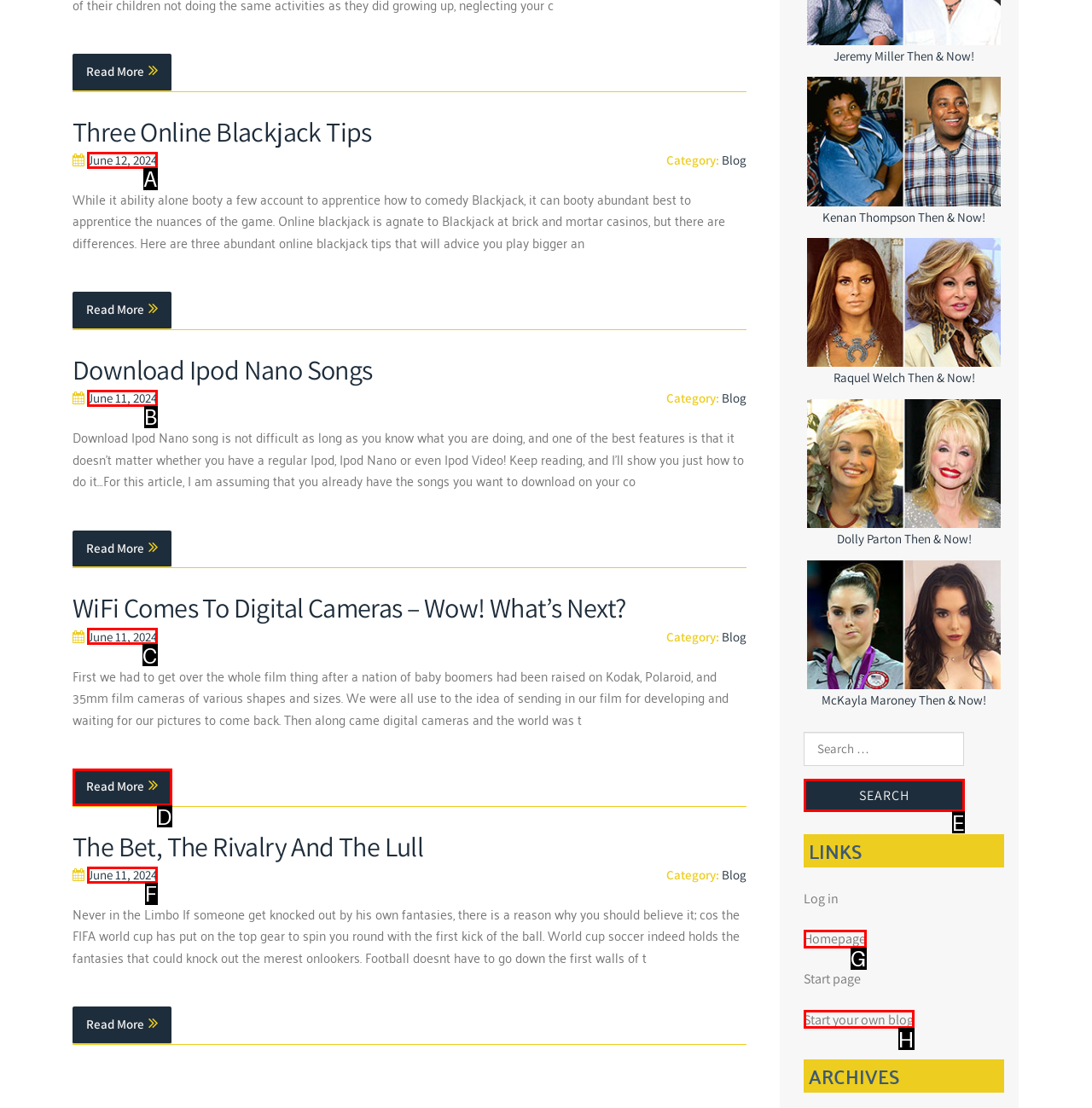Which HTML element among the options matches this description: read more? Answer with the letter representing your choice.

D